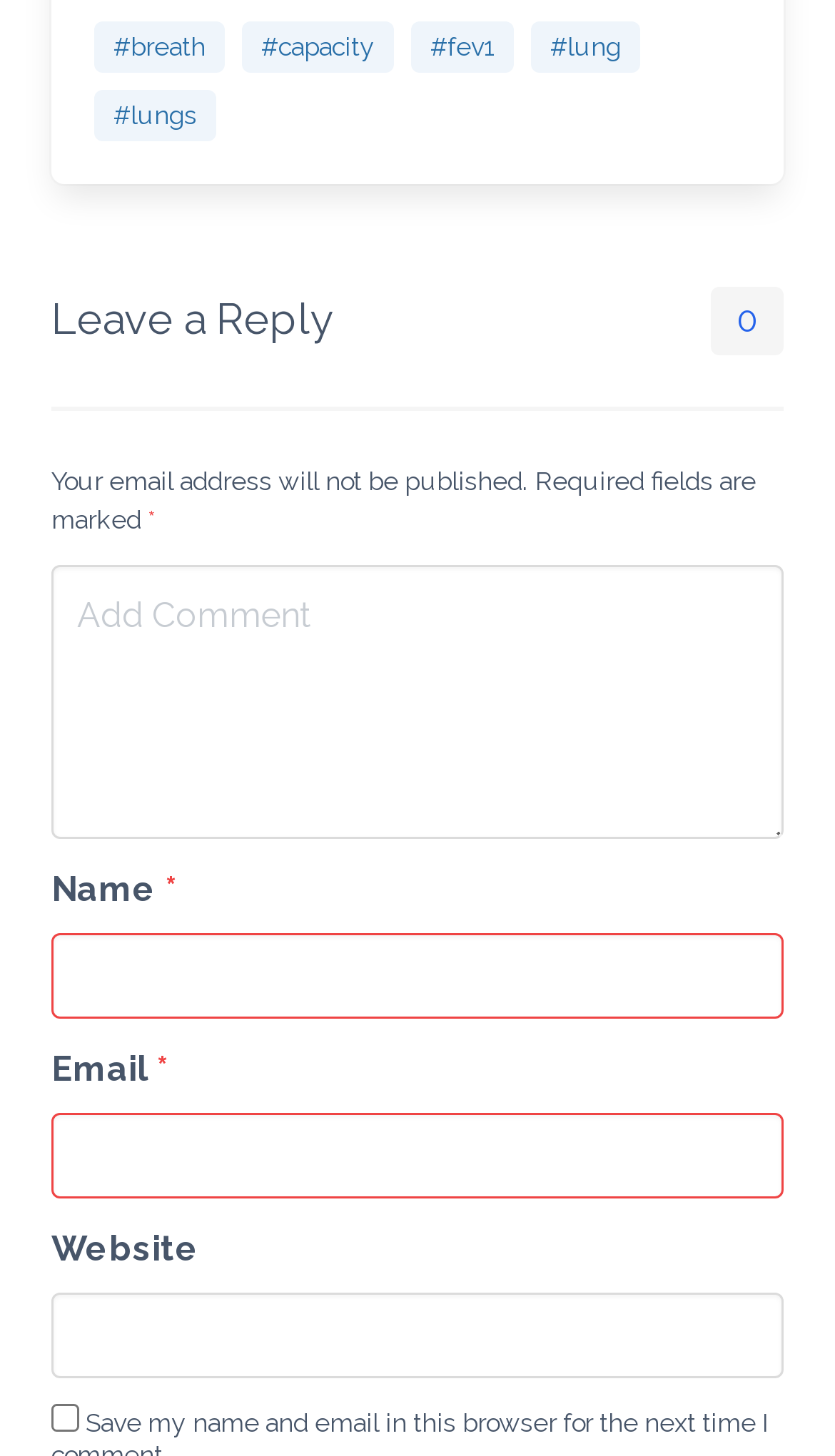What is the orientation of the separator?
Examine the image and give a concise answer in one word or a short phrase.

Horizontal